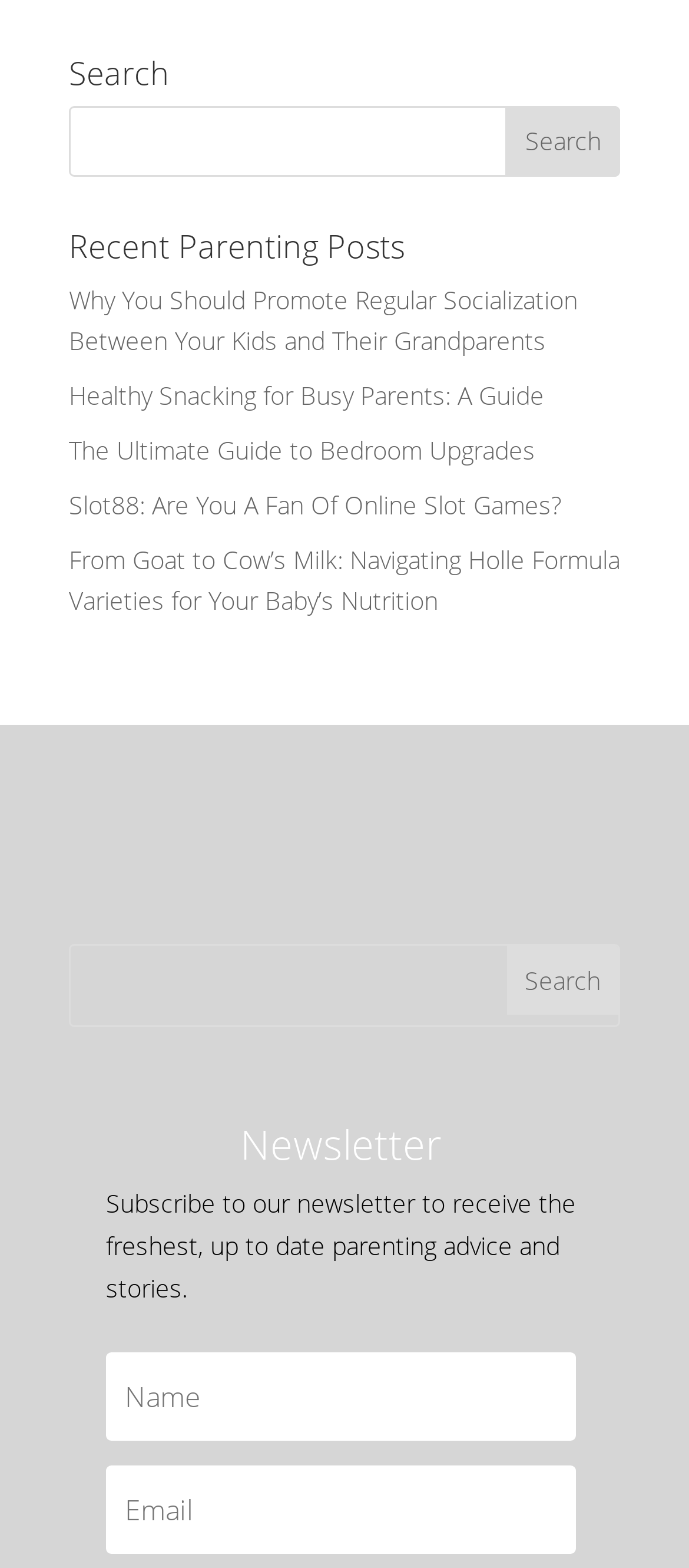Find the bounding box coordinates for the element that must be clicked to complete the instruction: "Search for something". The coordinates should be four float numbers between 0 and 1, indicated as [left, top, right, bottom].

[0.1, 0.067, 0.9, 0.112]